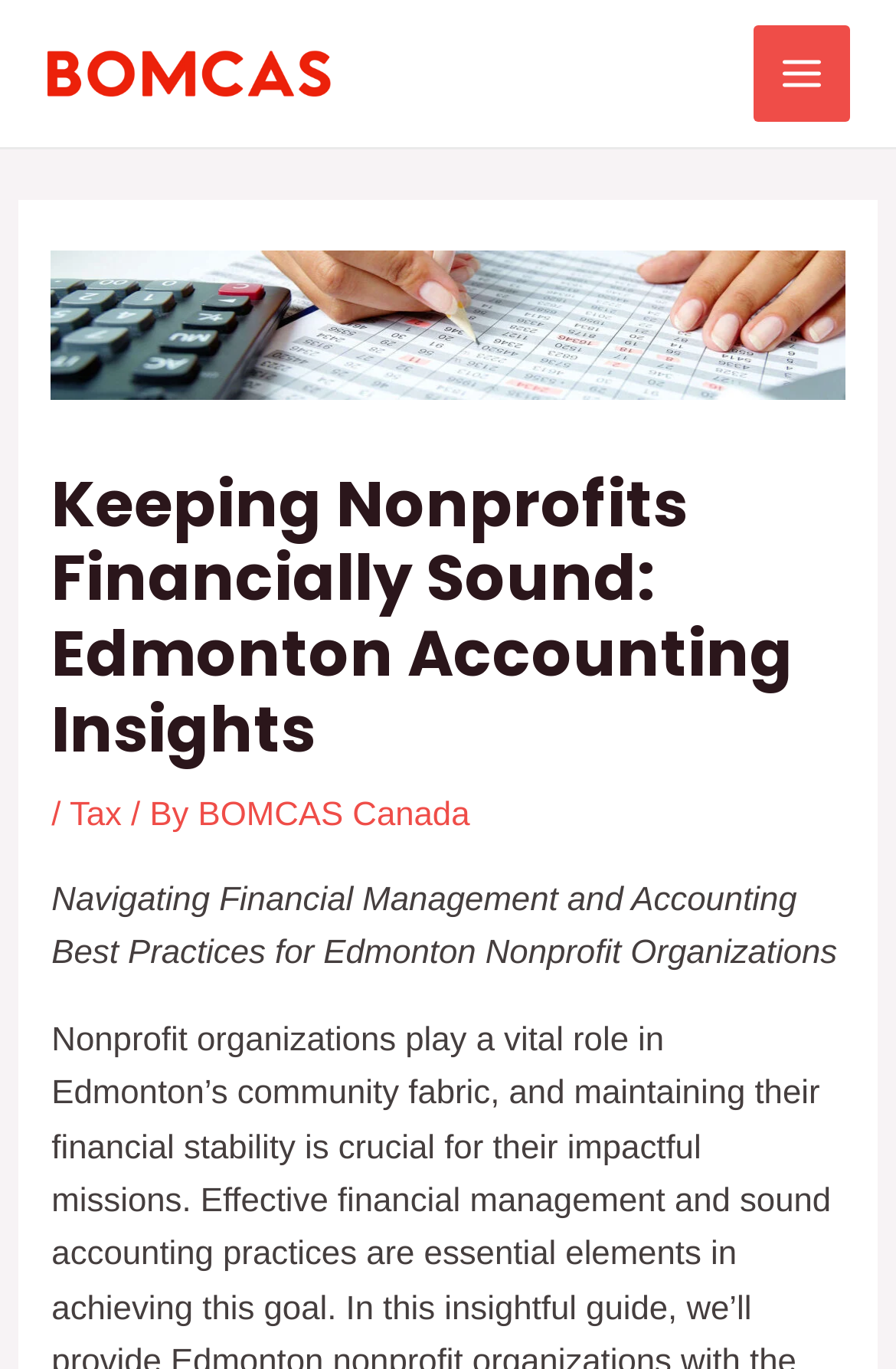Provide a thorough description of this webpage.

The webpage is about Edmonton accounting insights, specifically focusing on keeping nonprofits financially sound. At the top left, there is a link to "Accountants Edmonton" accompanied by an image with the same name. 

On the top right, a button labeled "Main Menu" is present, which is not expanded. Next to the button, there is an image. 

Below the top section, a large header spans across the page, containing the title "Keeping Nonprofits Financially Sound: Edmonton Accounting Insights". Below the title, there is a navigation section with a slash separator, followed by links to "Tax" and "BOMCAS Canada", with "By" in between. 

Further down, a paragraph of text discusses navigating financial management and accounting best practices for Edmonton nonprofit organizations.